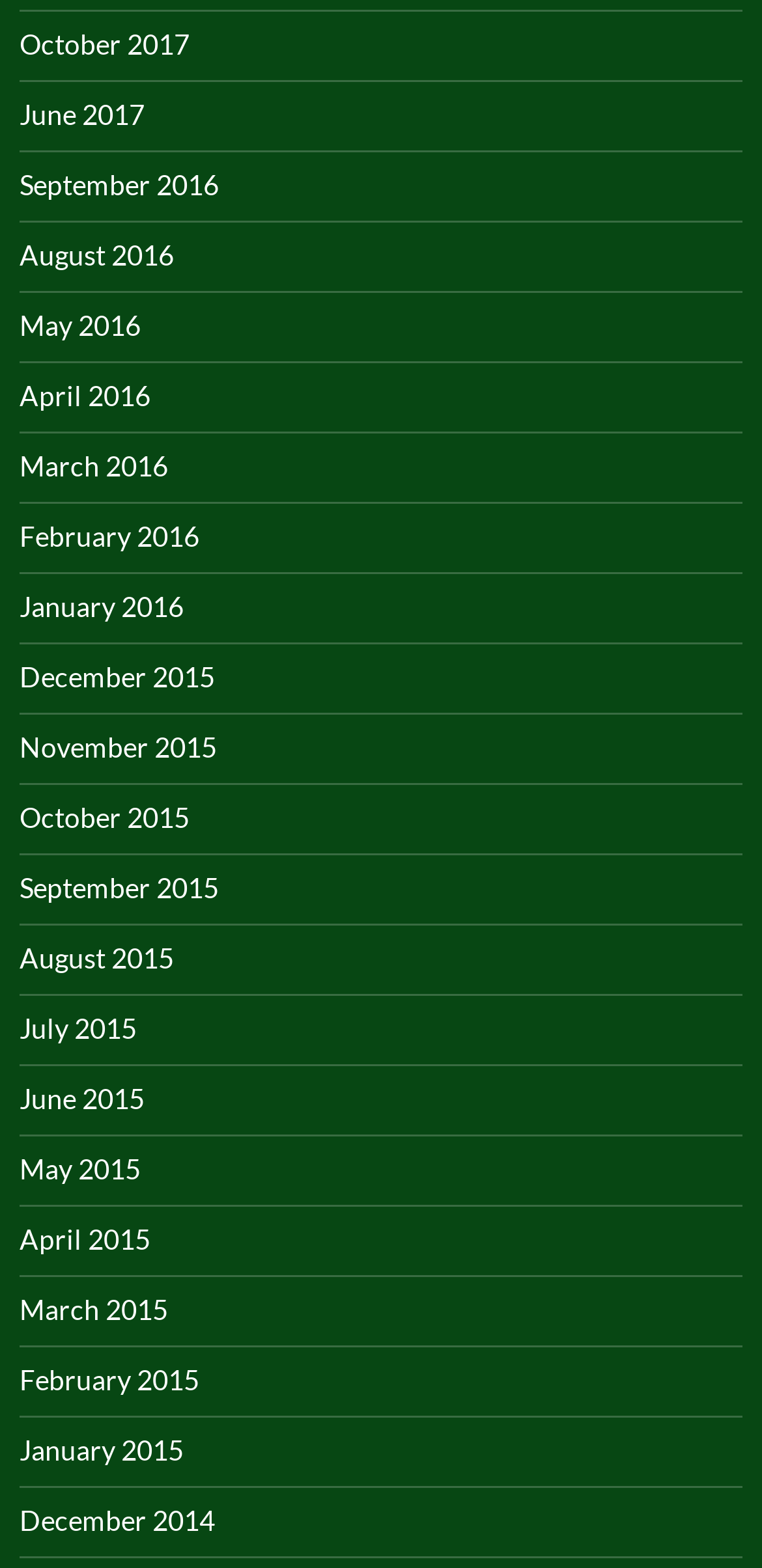Identify the bounding box coordinates of the clickable region required to complete the instruction: "view October 2017". The coordinates should be given as four float numbers within the range of 0 and 1, i.e., [left, top, right, bottom].

[0.026, 0.018, 0.249, 0.039]